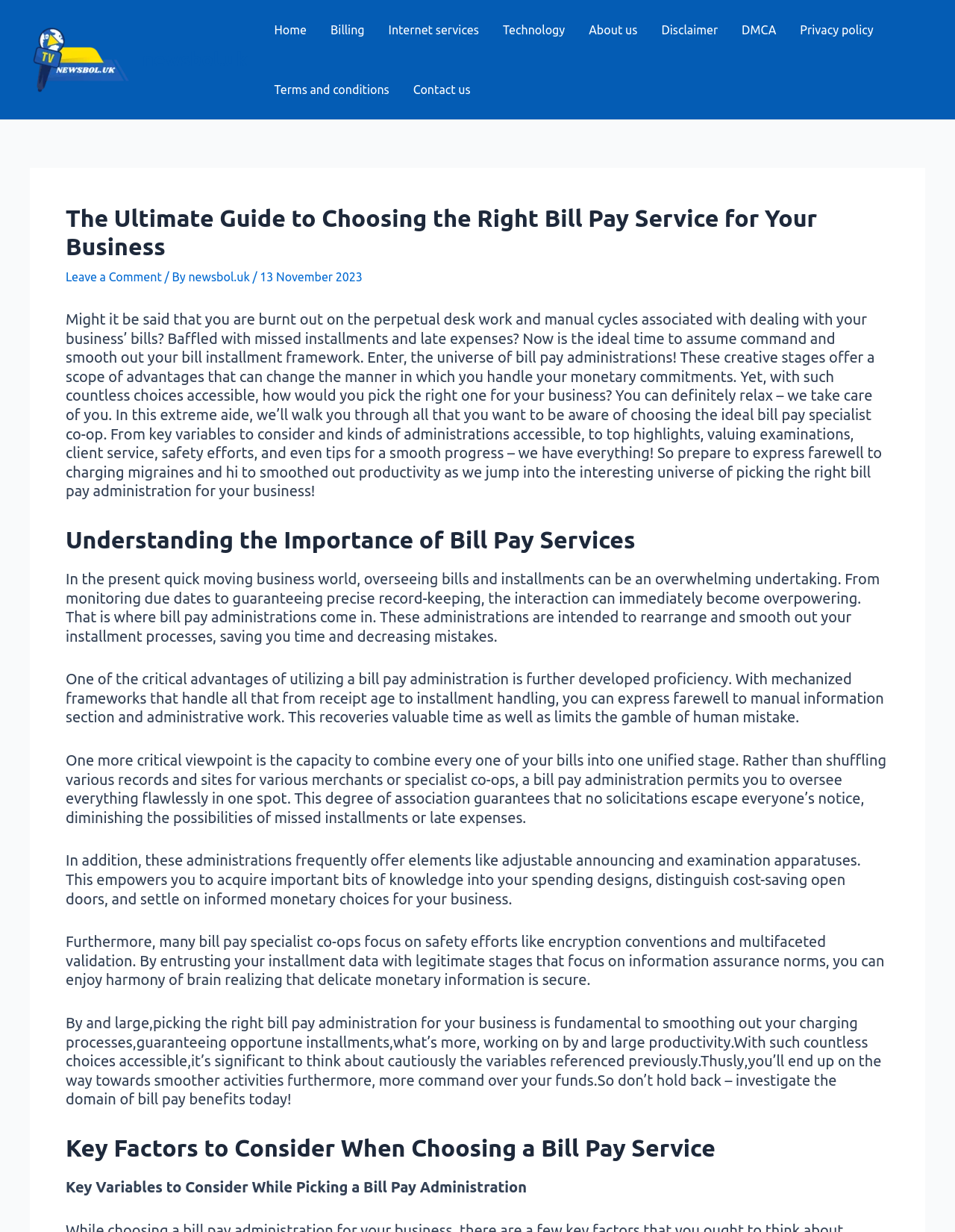Find the bounding box coordinates of the area that needs to be clicked in order to achieve the following instruction: "Click the 'Billing' link". The coordinates should be specified as four float numbers between 0 and 1, i.e., [left, top, right, bottom].

[0.334, 0.0, 0.394, 0.048]